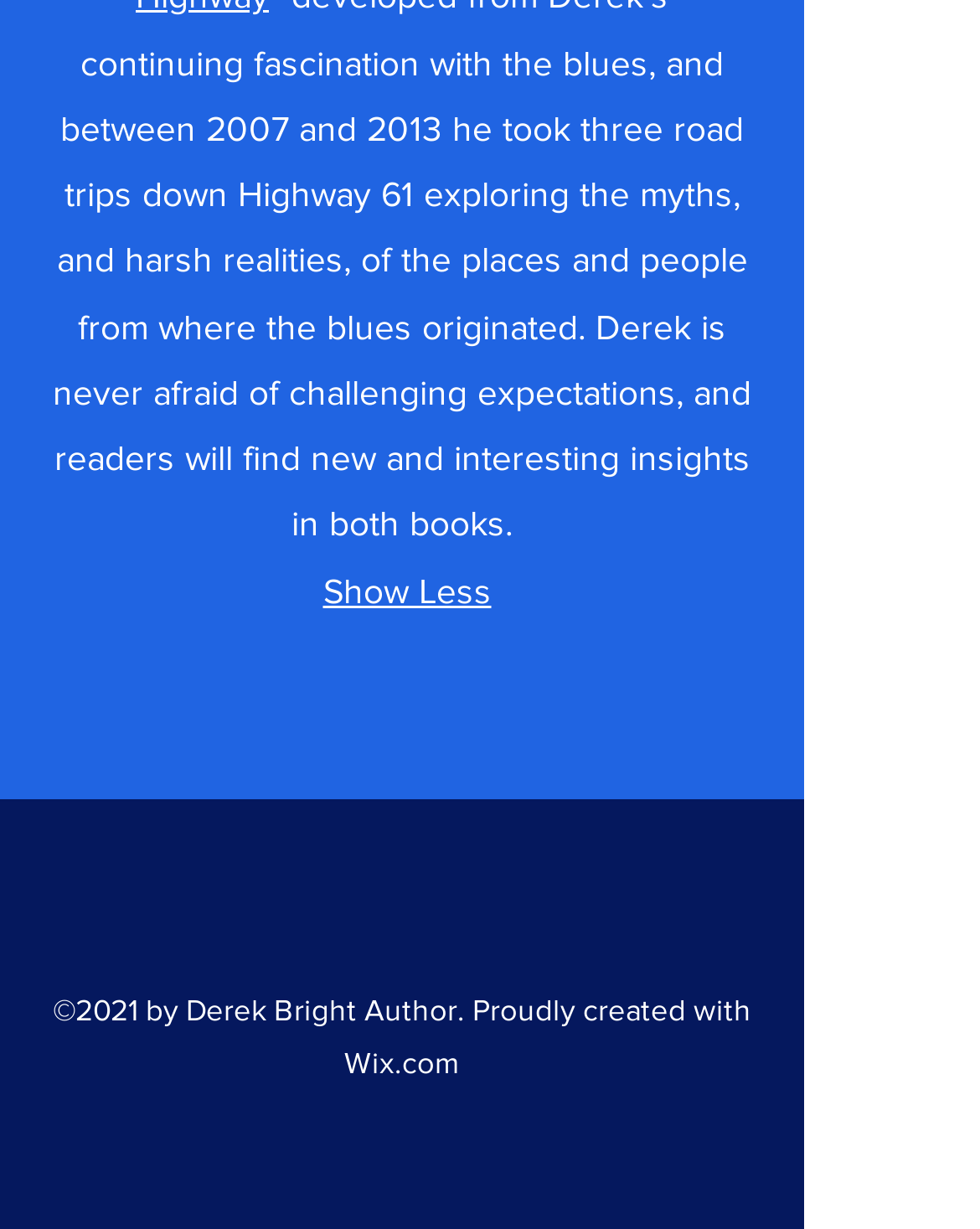Please answer the following question as detailed as possible based on the image: 
What is the author's name?

I found the author's name at the bottom of the page, which states '©2021 by Derek Bright Author. Proudly created with Wix.com'.